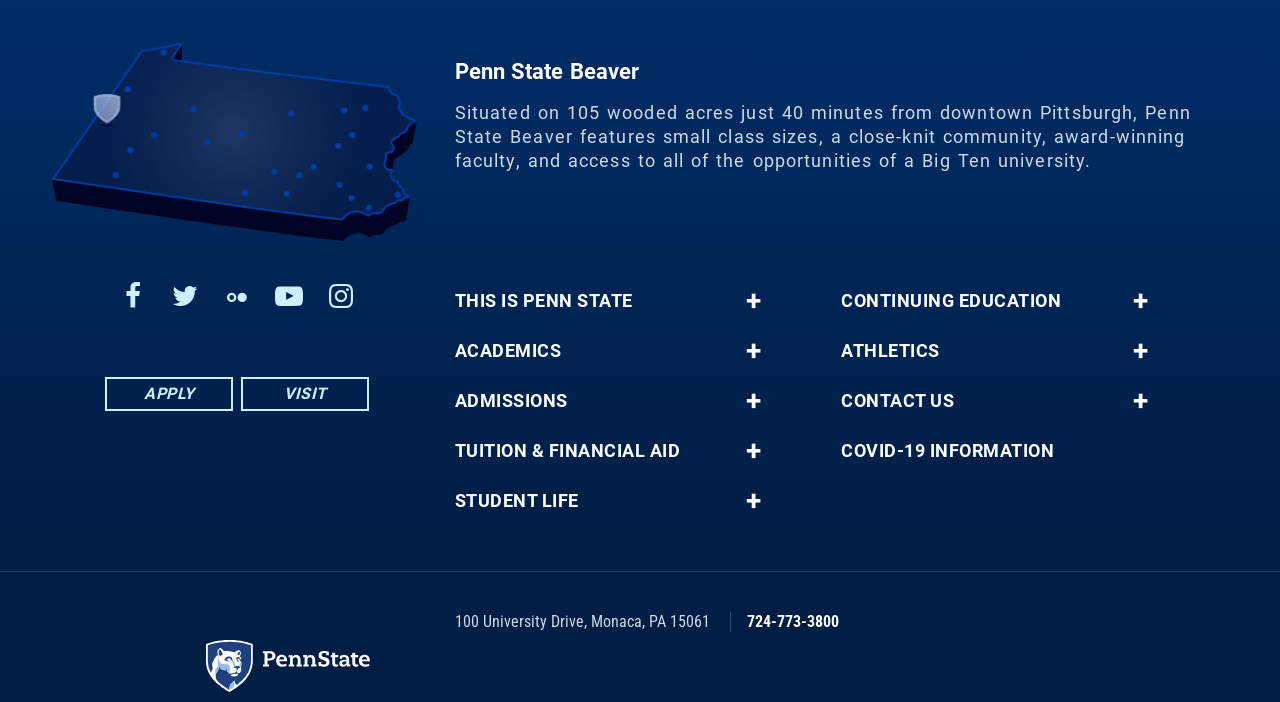What are the two main actions available on the page?
Analyze the image and deliver a detailed answer to the question.

The two main actions available on the page are 'APPLY' and 'VISIT', which are prominent links at the top of the page, indicating the two primary actions that users can take.